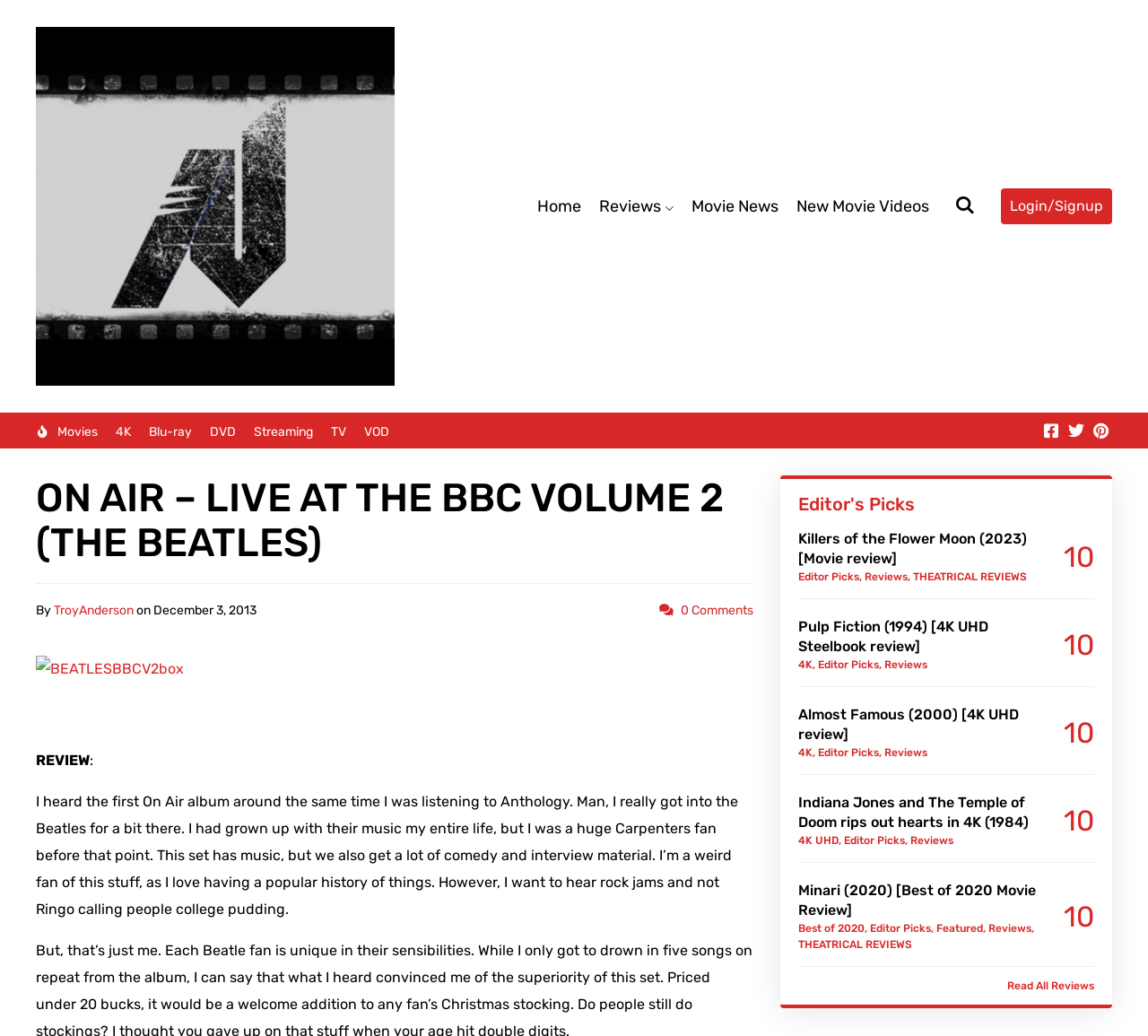Determine the bounding box coordinates of the region that needs to be clicked to achieve the task: "Check out the 'Editor's Picks'".

[0.695, 0.475, 0.953, 0.498]